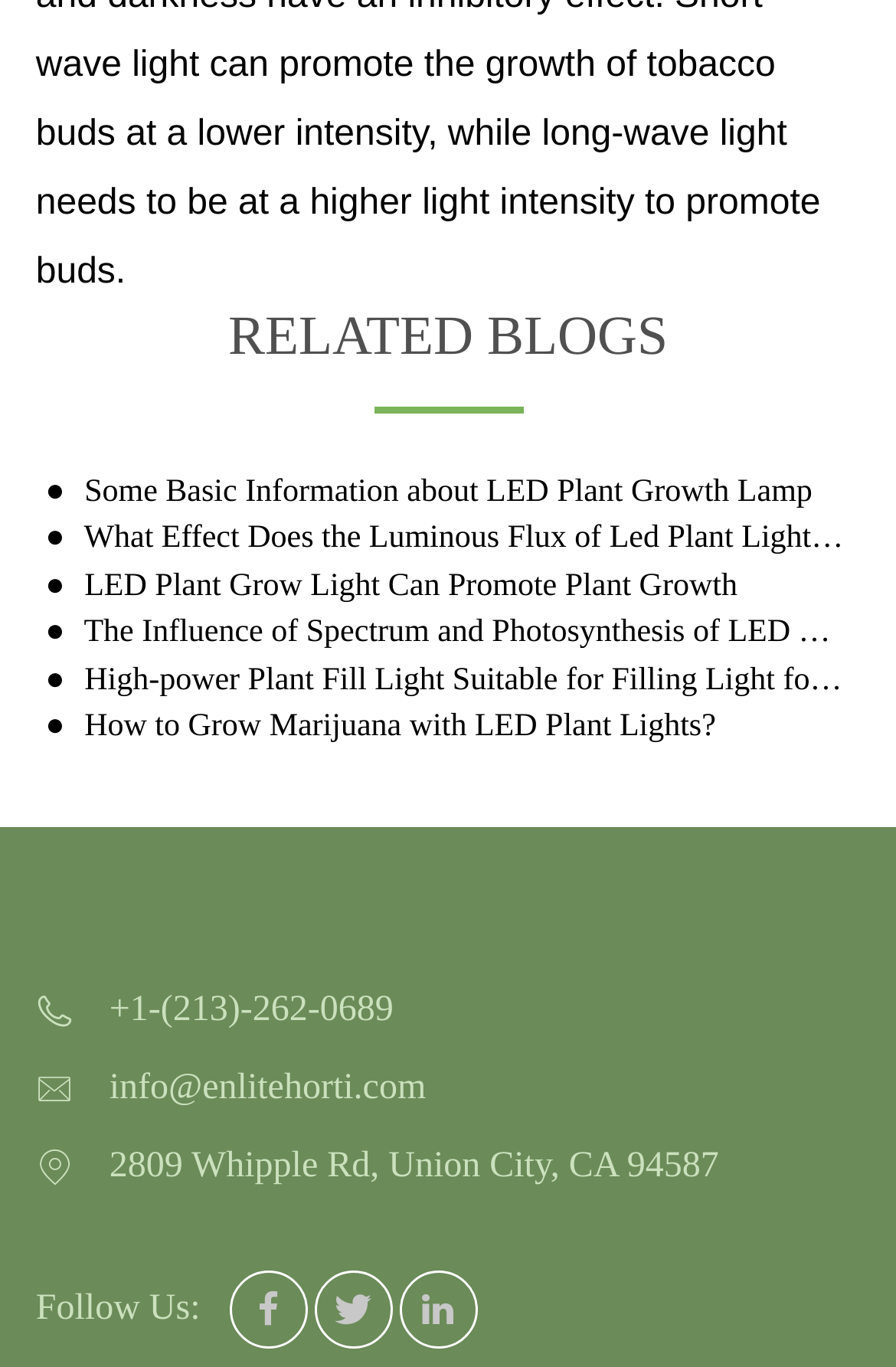Please identify the bounding box coordinates of the clickable region that I should interact with to perform the following instruction: "Click on 'Some Basic Information about LED Plant Growth Lamp'". The coordinates should be expressed as four float numbers between 0 and 1, i.e., [left, top, right, bottom].

[0.051, 0.348, 0.943, 0.374]